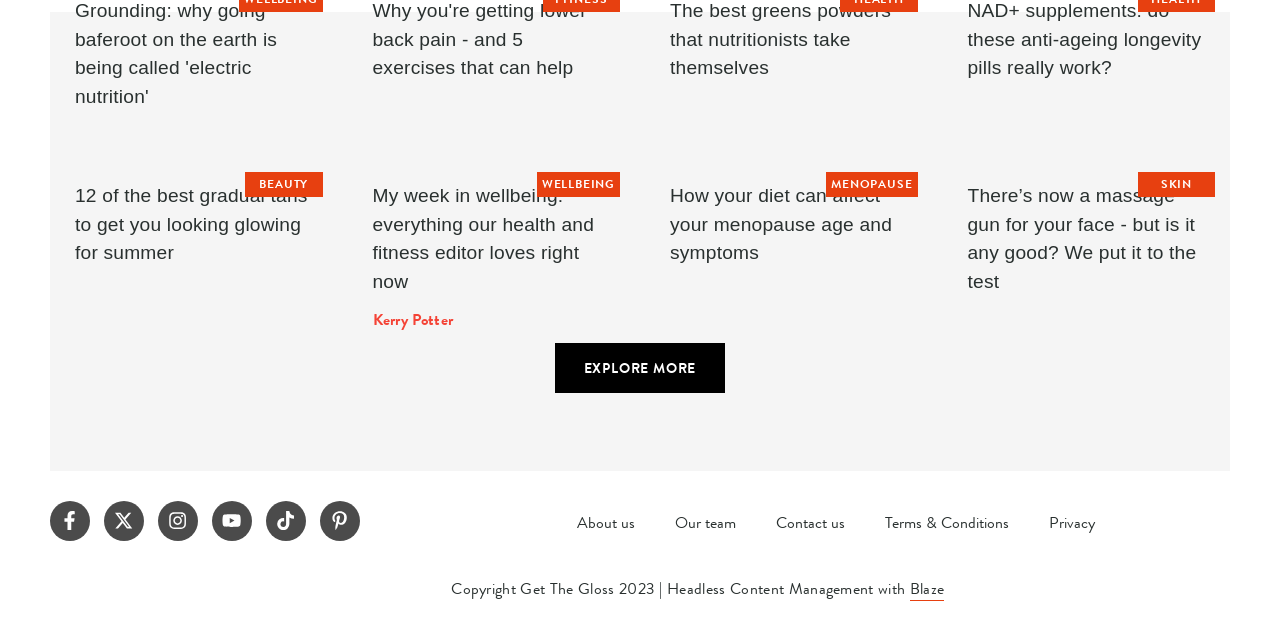Can you find the bounding box coordinates for the element to click on to achieve the instruction: "Learn about the massage gun for your face"?

[0.756, 0.299, 0.935, 0.479]